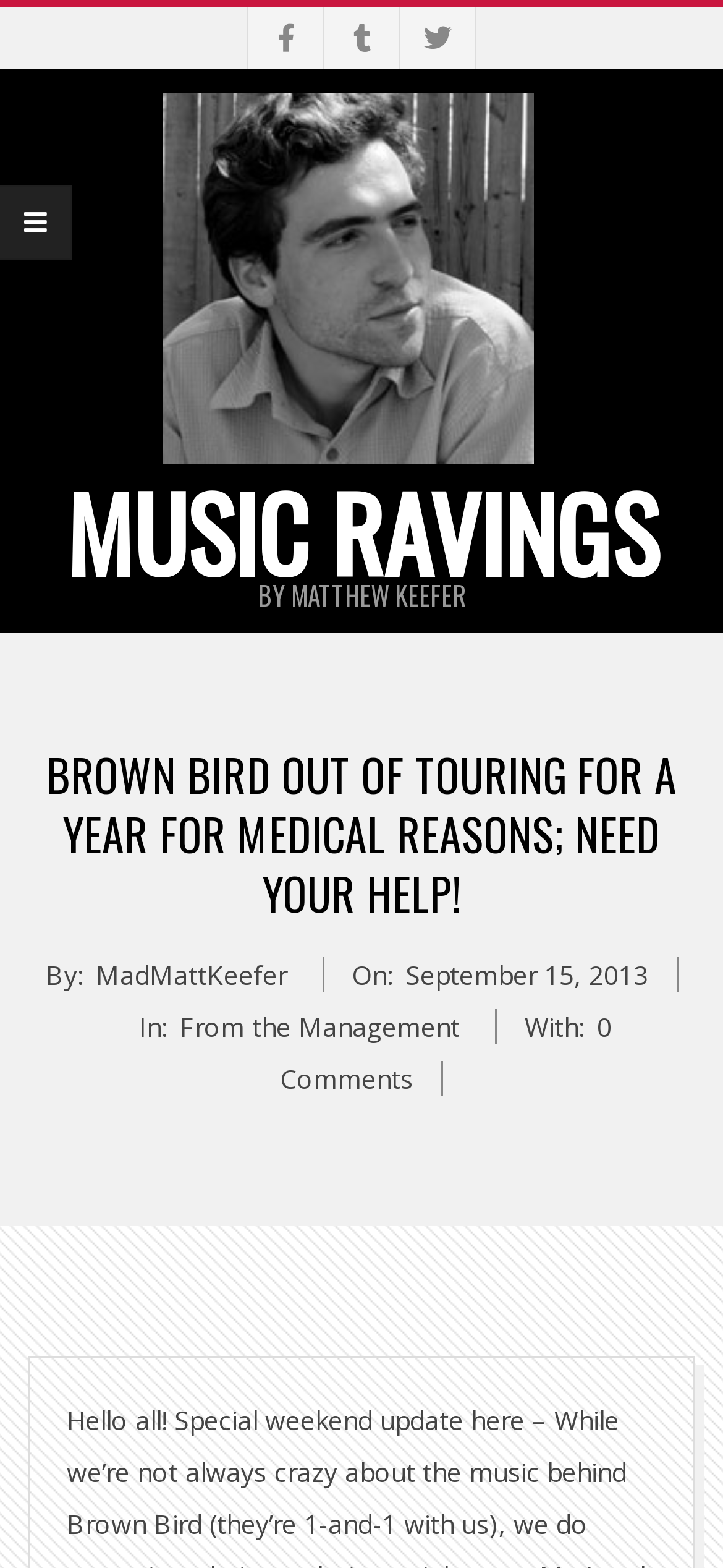Detail the webpage's structure and highlights in your description.

The webpage appears to be a blog post or news article about a music-related topic. At the top, there are four social media links, represented by icons, aligned horizontally and centered. Below these icons, the title "Music Ravings" is displayed prominently, accompanied by a logo image. 

Further down, the main heading "BROWN BIRD OUT OF TOURING FOR A YEAR FOR MEDICAL REASONS; NEED YOUR HELP!" is displayed in a large font size, taking up most of the width of the page. 

To the right of the main heading, there is a section with the author's name "BY MATTHEW KEEFER" and a primary navigation menu with a single item, represented by an icon. 

The article content starts below the main heading, with the author's name "By: MadMattKeefer" and the publication date "Sunday, September 15, 2013, 3:34 pm" displayed on the same line. The category "In: From the Management" is mentioned on the next line, followed by a "With:" section and a "0 Comments" link at the bottom.